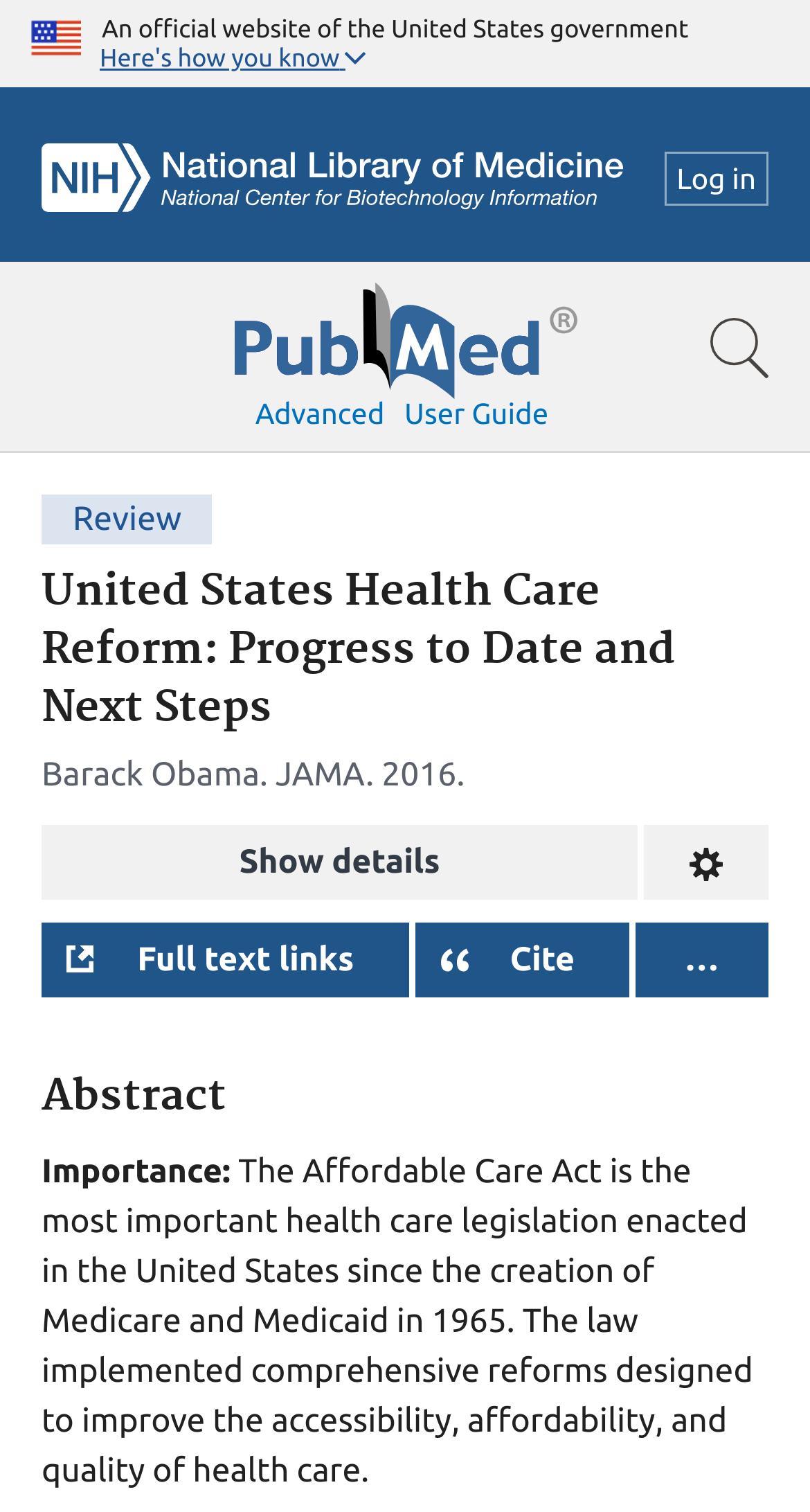Please give a concise answer to this question using a single word or phrase: 
What is the publication date of the article?

2016